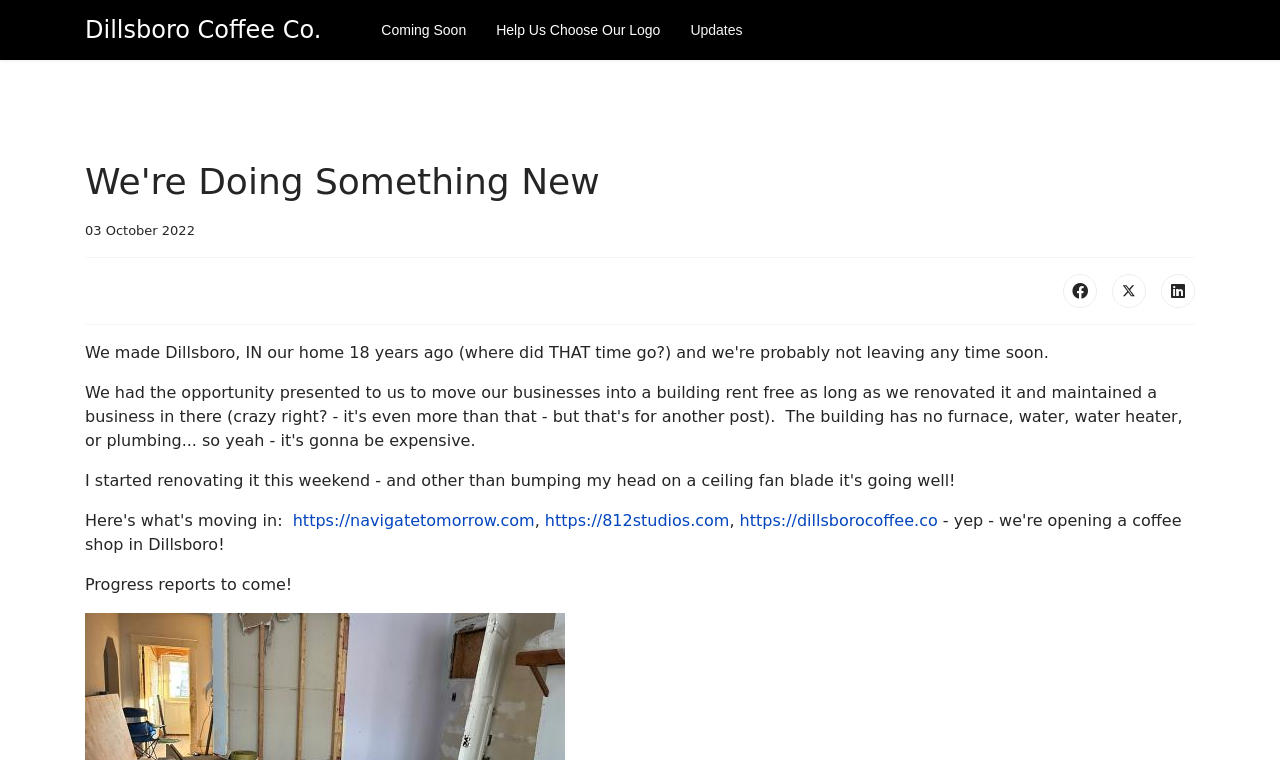Carefully observe the image and respond to the question with a detailed answer:
How many links are there in the footer section?

I counted the number of links in the footer section by looking at the links with URLs, which are https://navigatetomorrow.com, https://812studios.com, and https://dillsborocoffee.co.